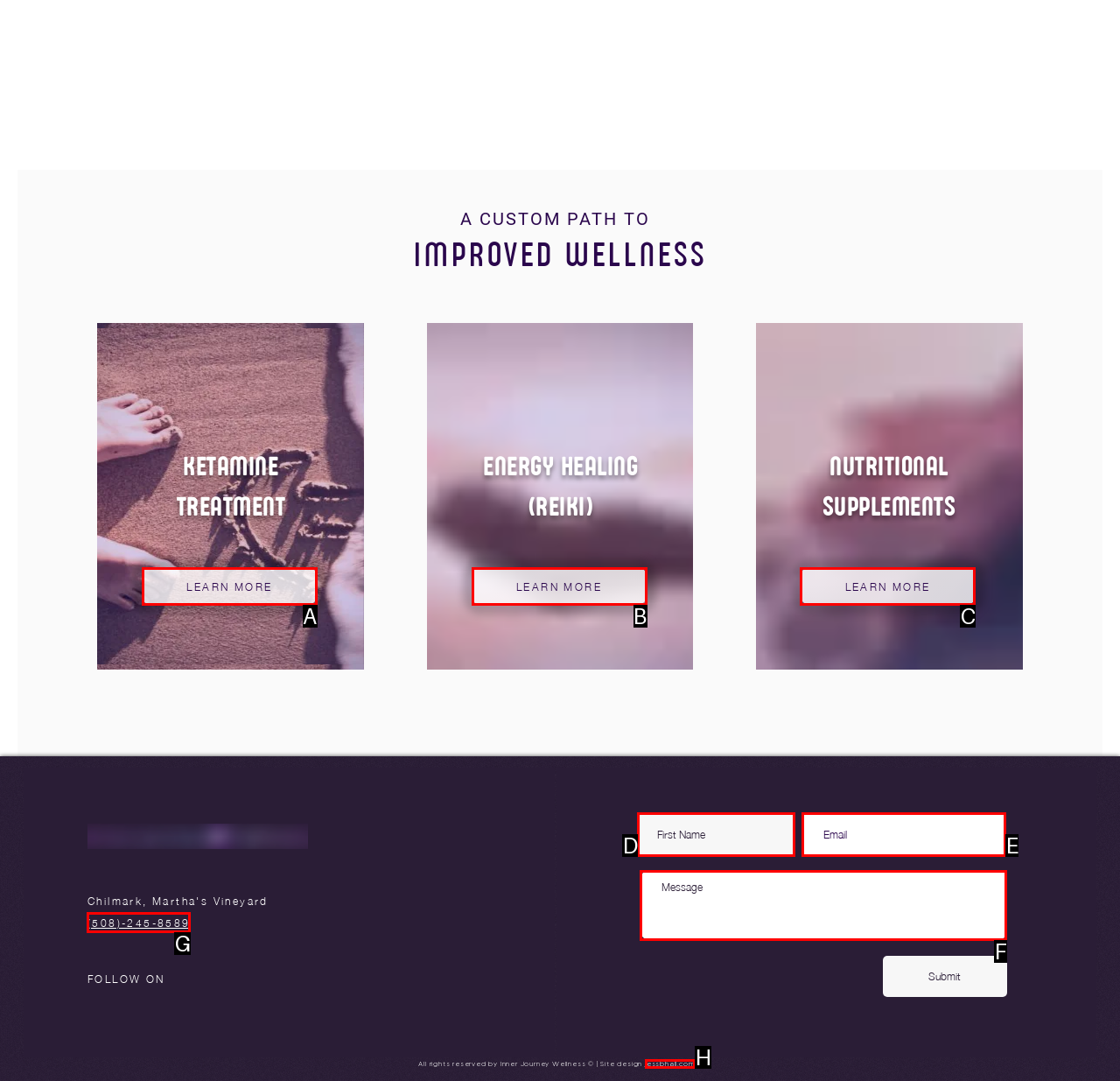Determine which HTML element best suits the description: LEARN MORE. Reply with the letter of the matching option.

C